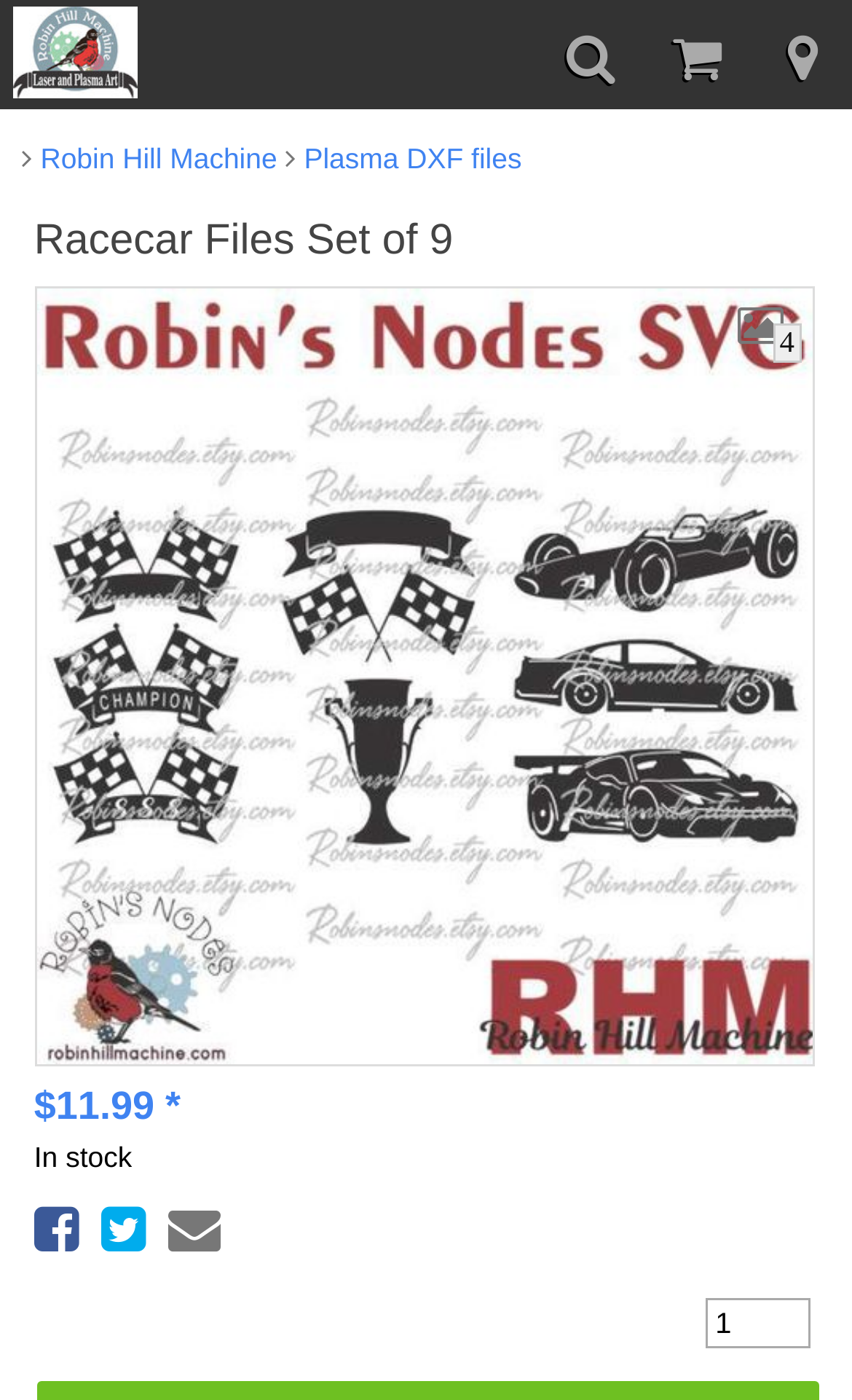Use a single word or phrase to answer the question:
What is the purpose of the textbox at the bottom?

Unknown